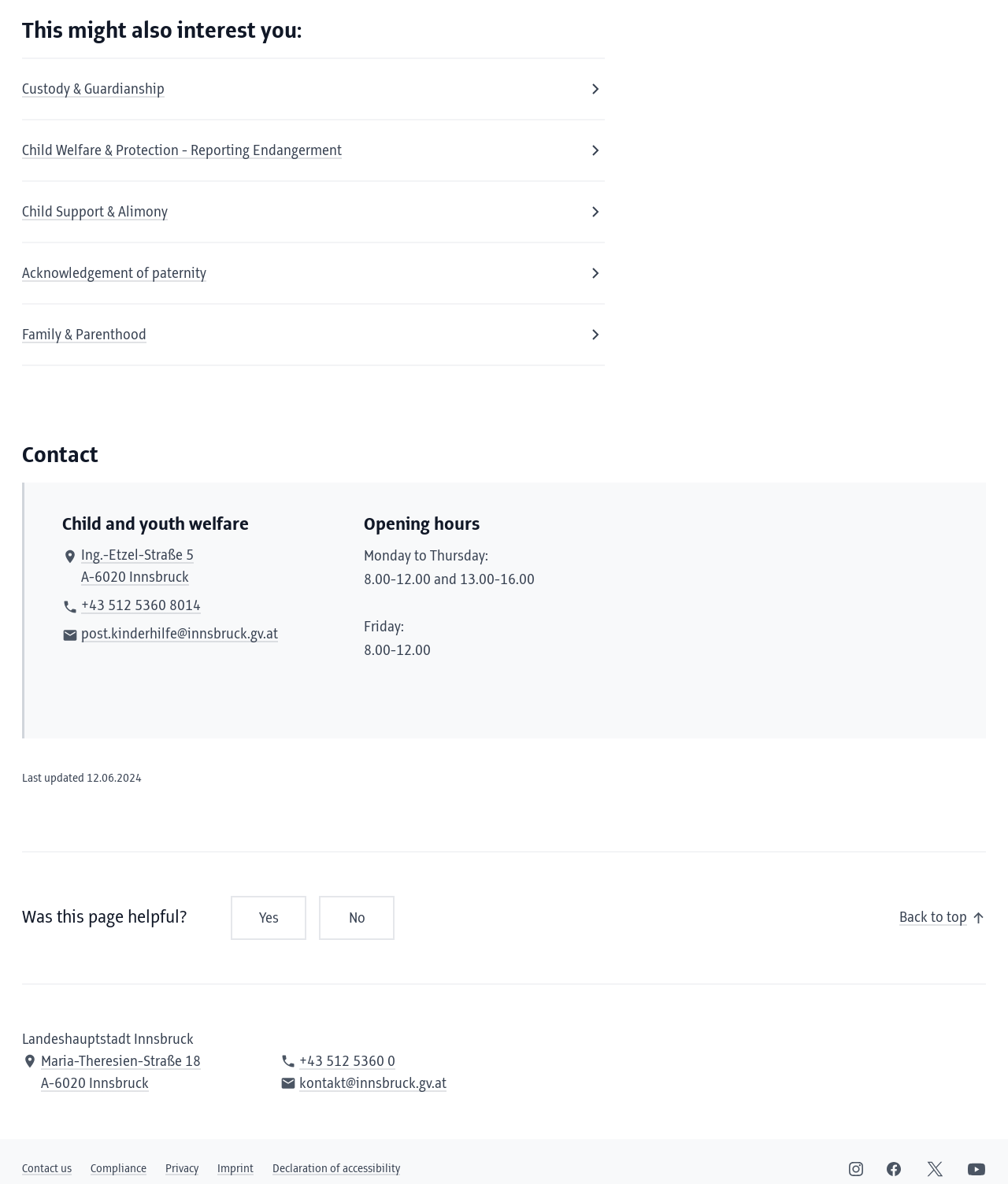Based on the image, please respond to the question with as much detail as possible:
When was the page last updated?

I found the last updated date by looking at the footer of the page, where it is listed as 'Last updated 12.06.2024'.